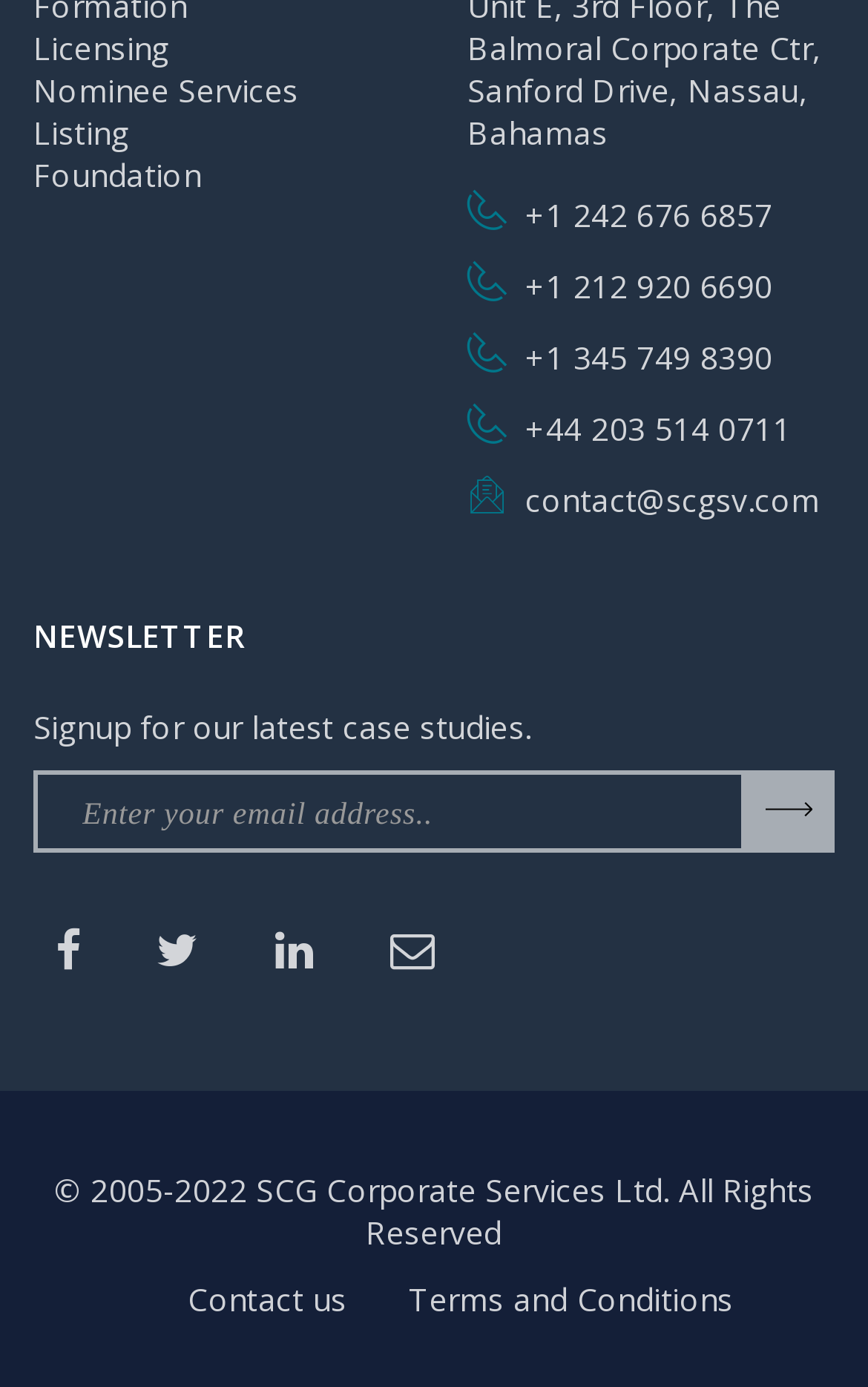Kindly determine the bounding box coordinates of the area that needs to be clicked to fulfill this instruction: "Click on Licensing".

[0.038, 0.02, 0.196, 0.05]